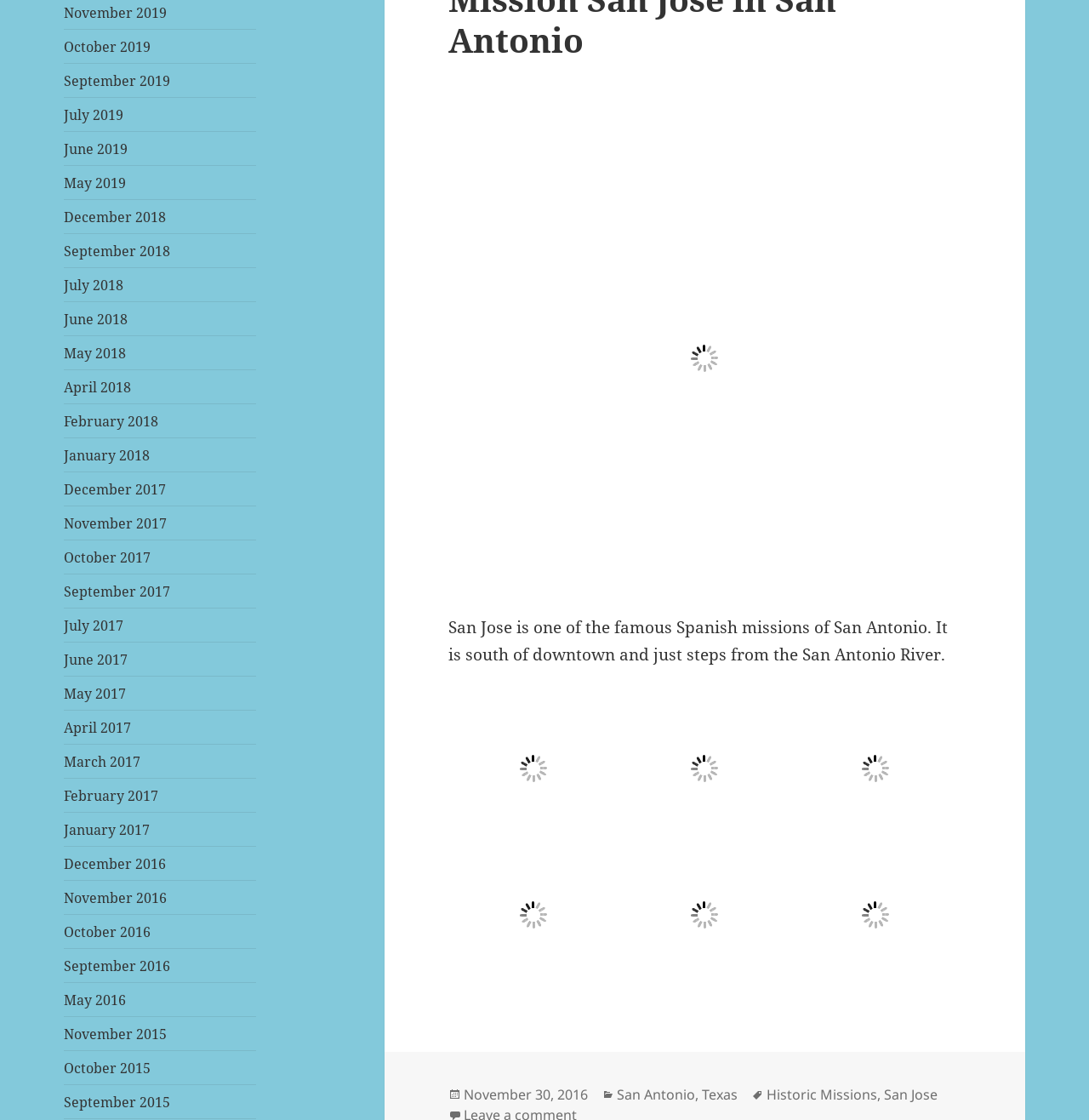Please answer the following question using a single word or phrase: 
What type of attraction is the San Jose mission?

Historic Mission